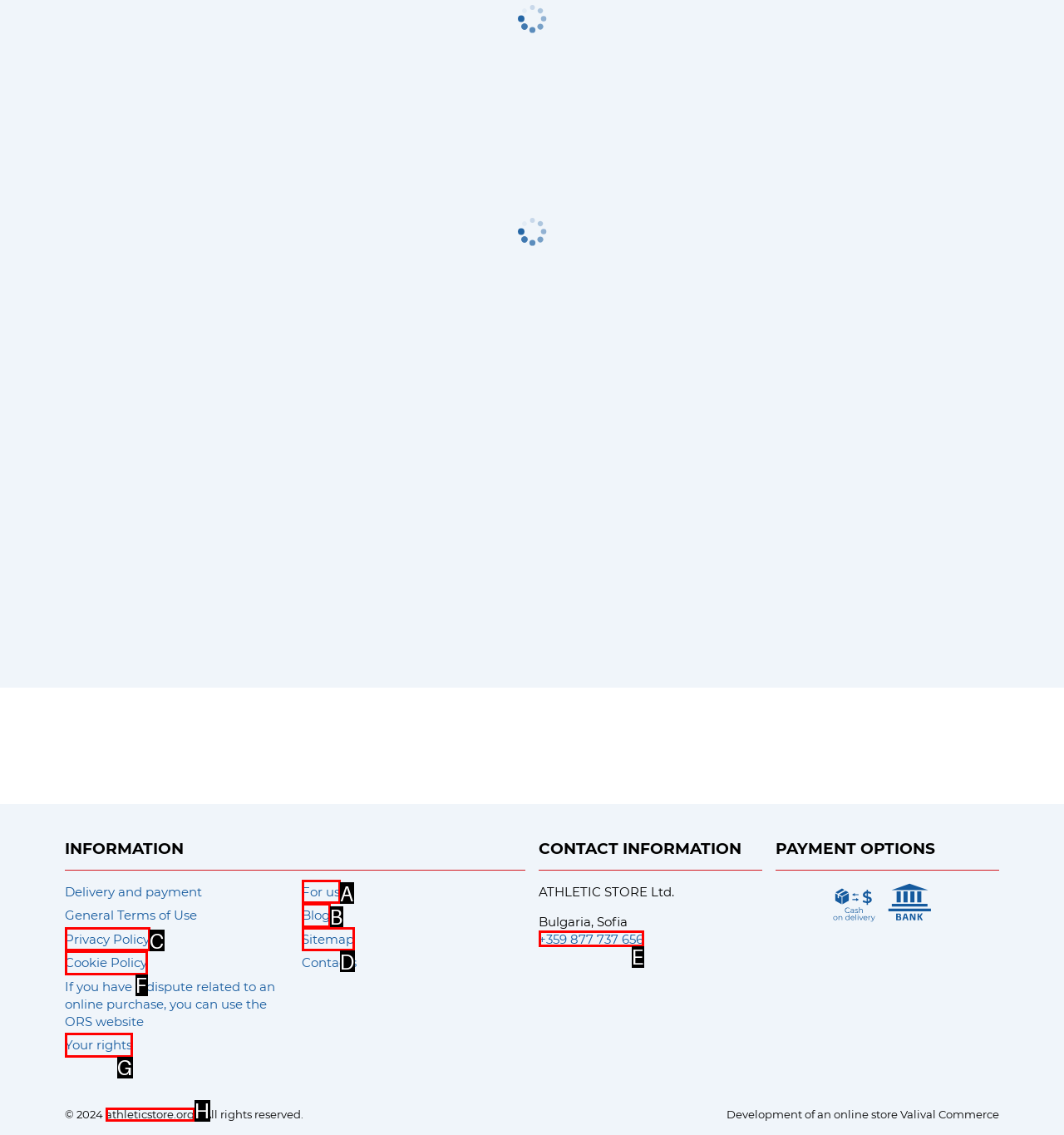Select the appropriate HTML element that needs to be clicked to execute the following task: Contact the store. Respond with the letter of the option.

E